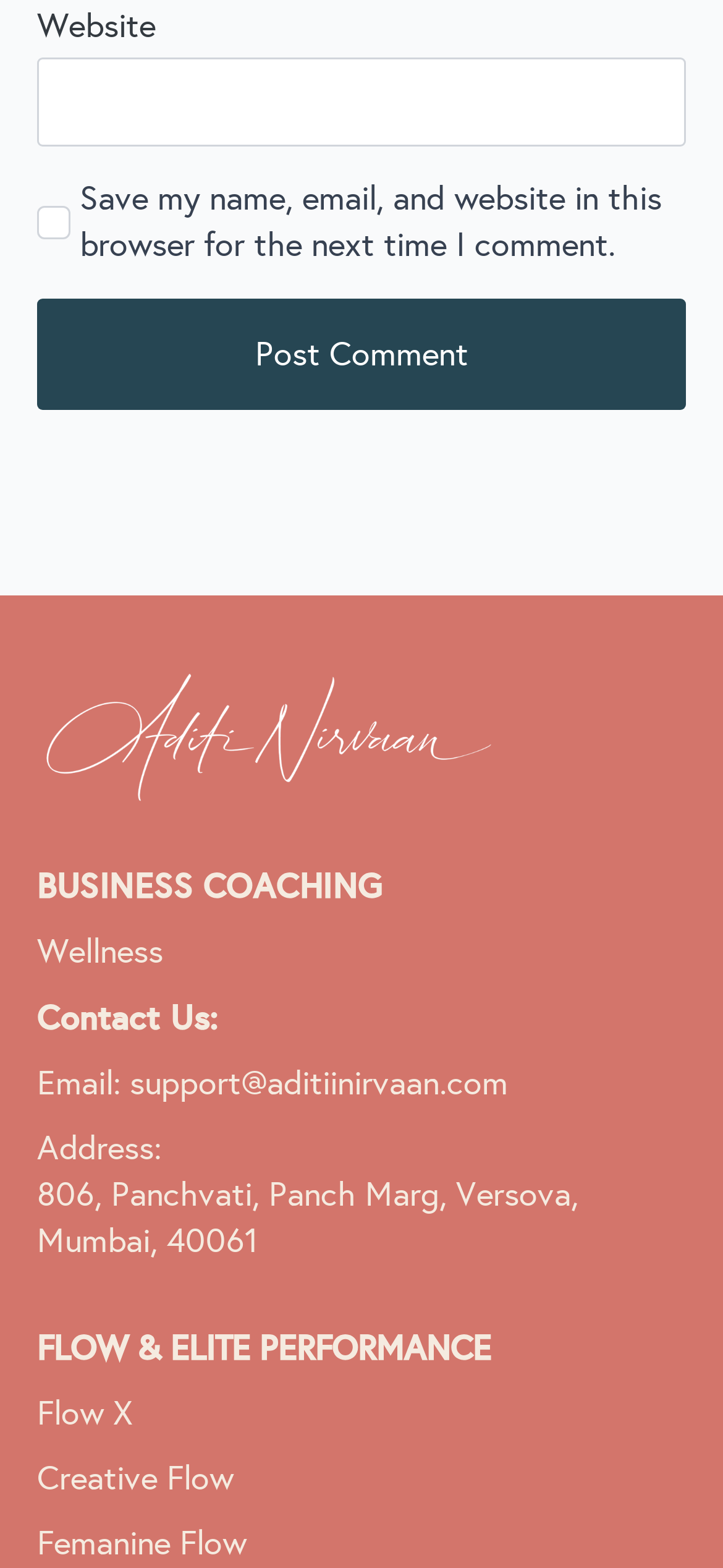Pinpoint the bounding box coordinates of the element that must be clicked to accomplish the following instruction: "Enter website". The coordinates should be in the format of four float numbers between 0 and 1, i.e., [left, top, right, bottom].

[0.051, 0.036, 0.949, 0.093]